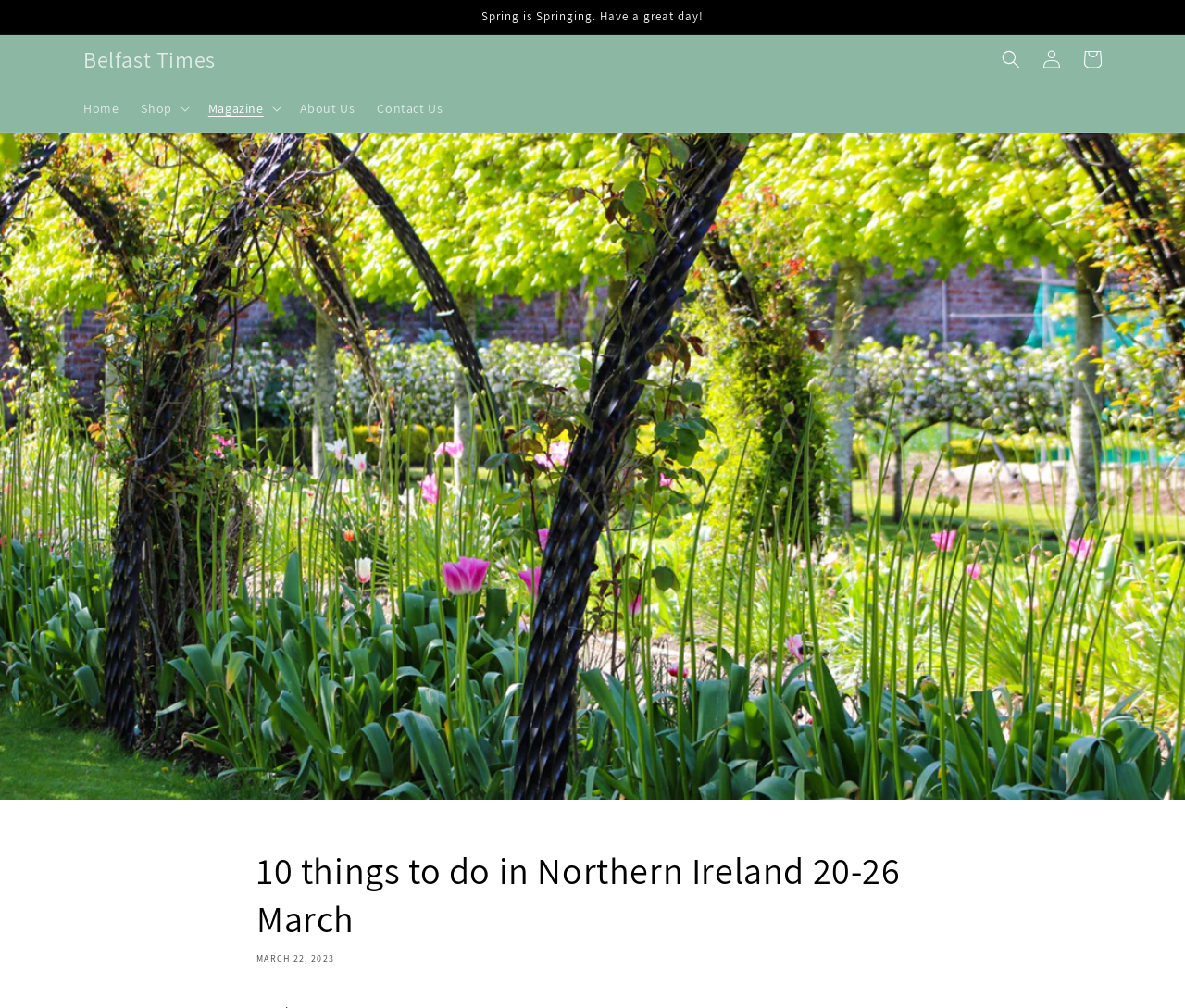Based on the image, give a detailed response to the question: How many buttons are in the top right corner?

I counted the number of buttons in the top right corner, which includes 'Search', 'Log in', and 'Cart'.